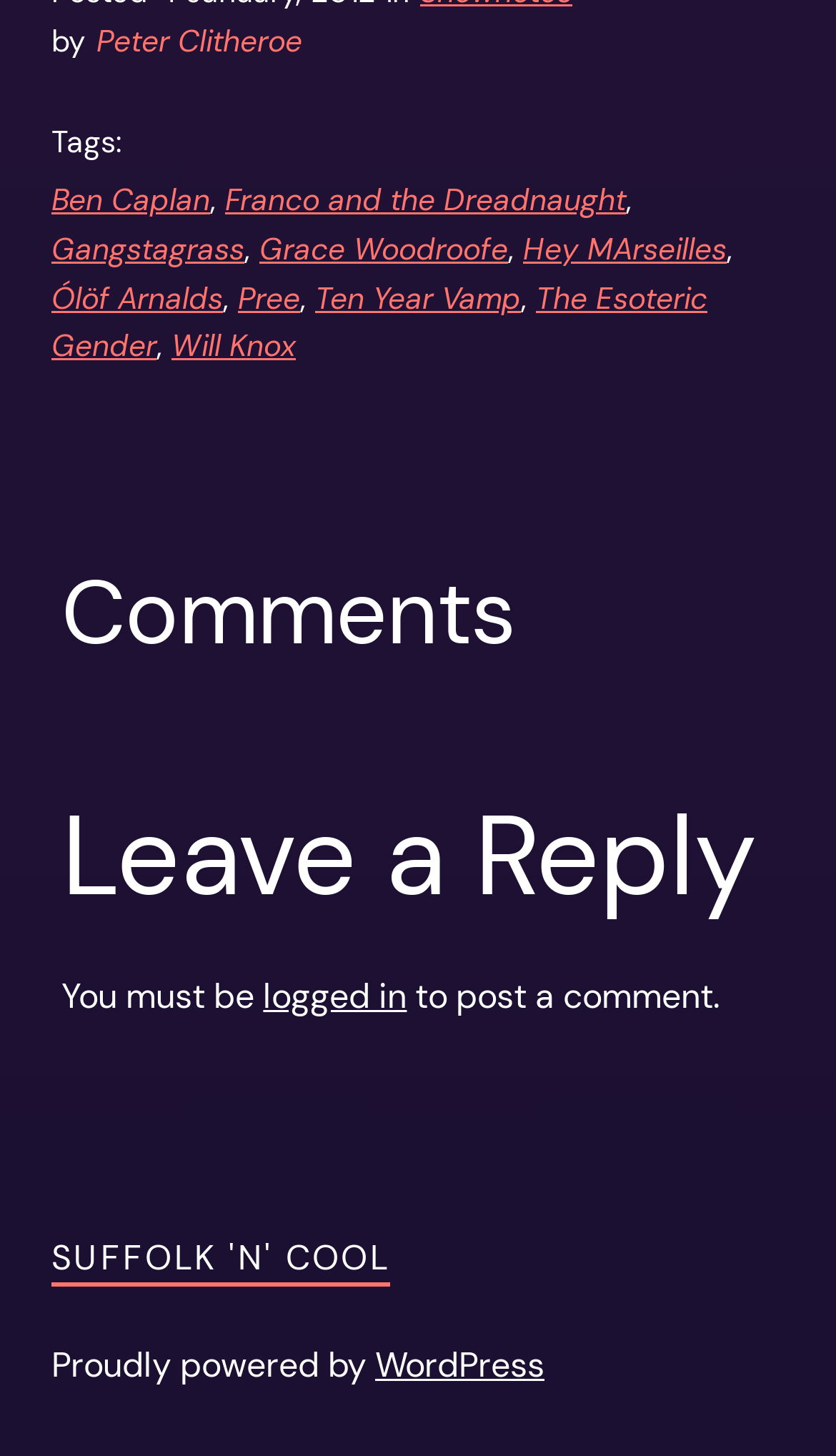What is the purpose of the 'Leave a Reply' section?
Using the image as a reference, answer the question with a short word or phrase.

To post a comment